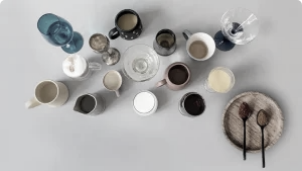Examine the image and give a thorough answer to the following question:
What is the purpose of the small dish with spoons?

The small dish with two spoons resting on it is likely intended to hold the spoons, implying that the image is related to a coffee moment or experience, where spoons are needed to prepare or enjoy coffee.